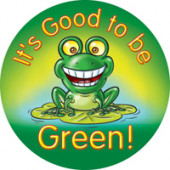Answer the question with a single word or phrase: 
What is the frog sitting on?

a lily pad